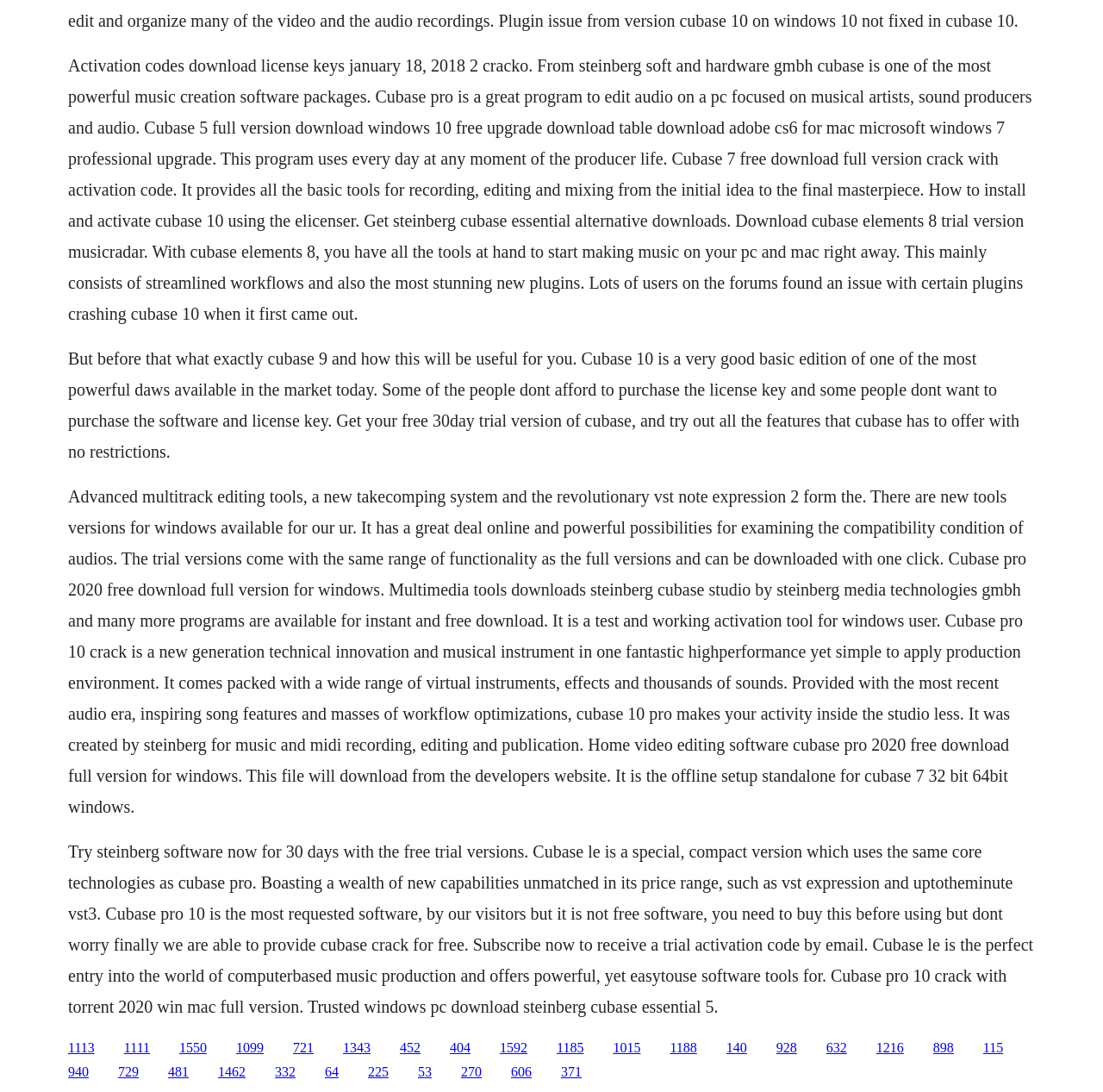Please identify the bounding box coordinates of the area that needs to be clicked to fulfill the following instruction: "Click the link to download Cubase Pro 2020 full version for Windows."

[0.311, 0.952, 0.336, 0.966]